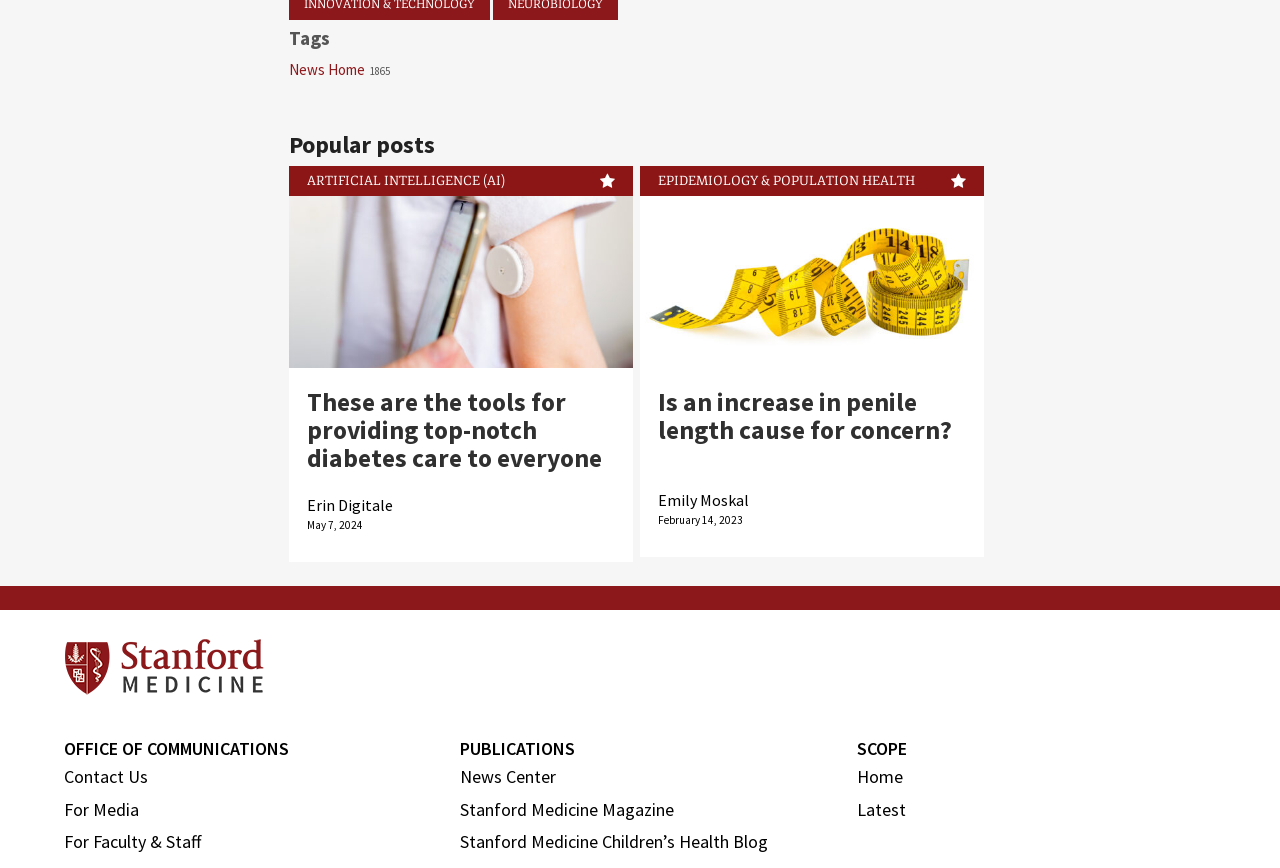Who is the author of the second article?
Using the image, give a concise answer in the form of a single word or short phrase.

Emily Moskal